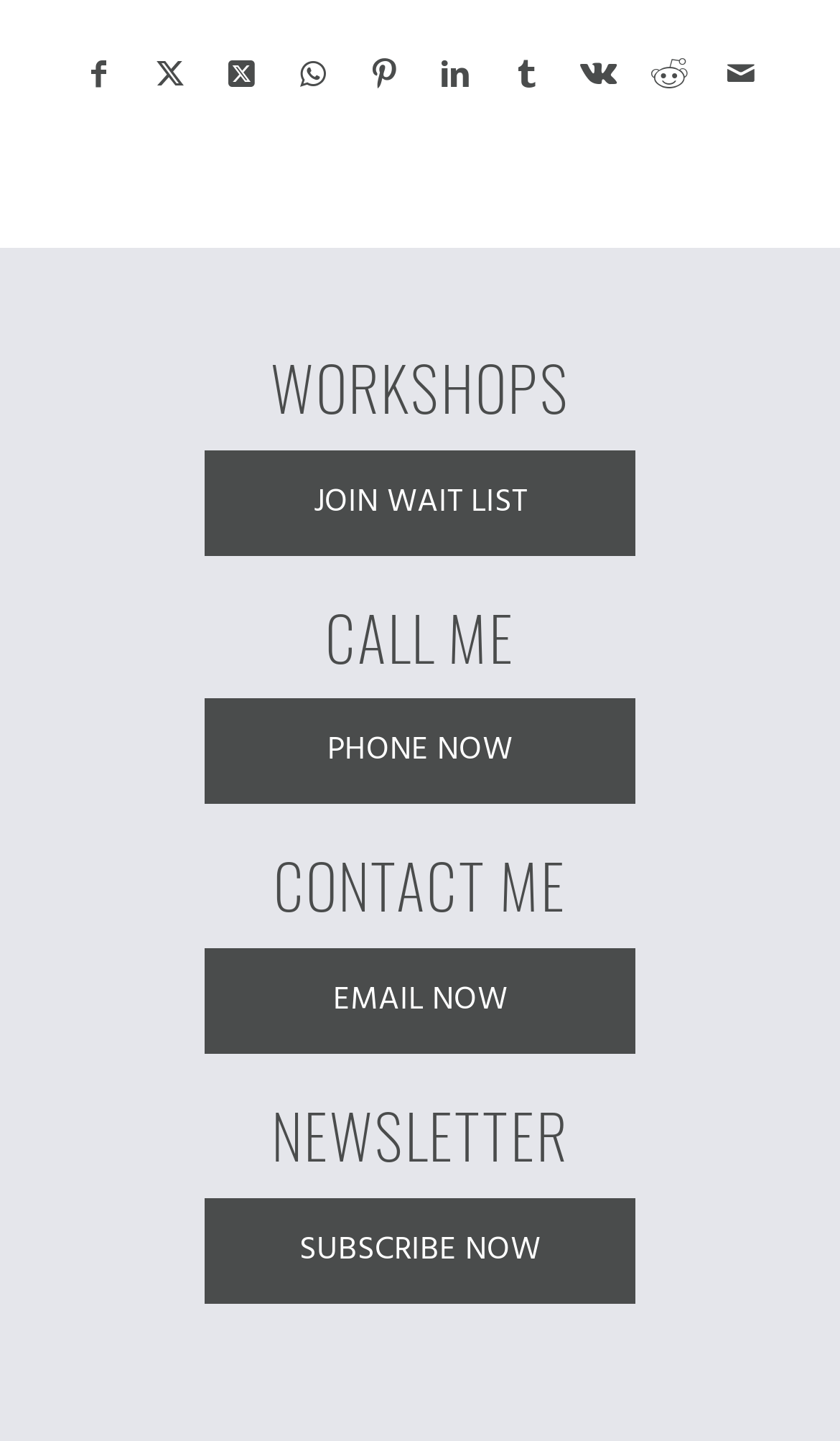How many sections are there on the webpage?
Look at the image and respond with a one-word or short-phrase answer.

4